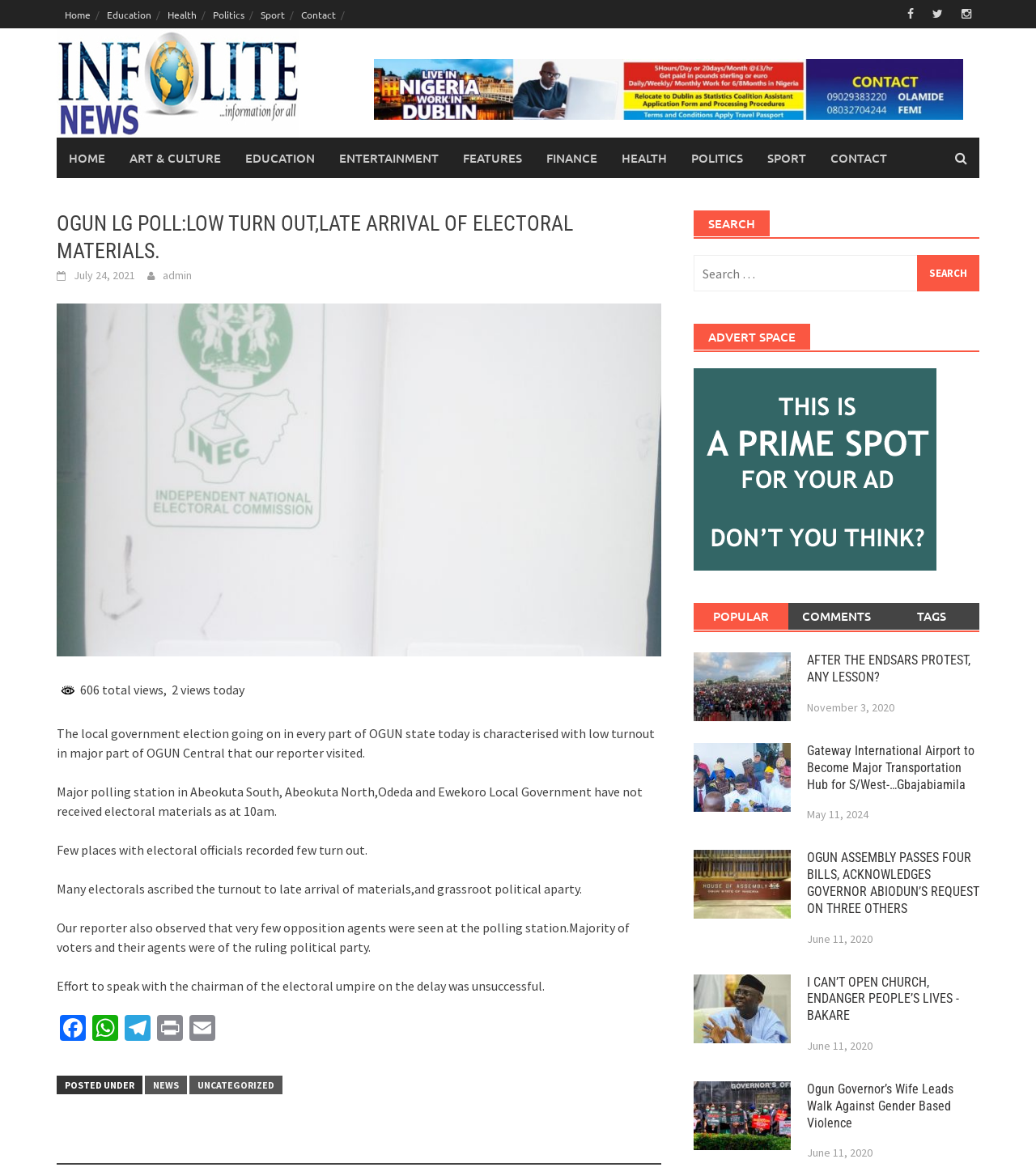Please provide the bounding box coordinates for the element that needs to be clicked to perform the following instruction: "Click on the 'NEWS' category". The coordinates should be given as four float numbers between 0 and 1, i.e., [left, top, right, bottom].

[0.14, 0.914, 0.18, 0.93]